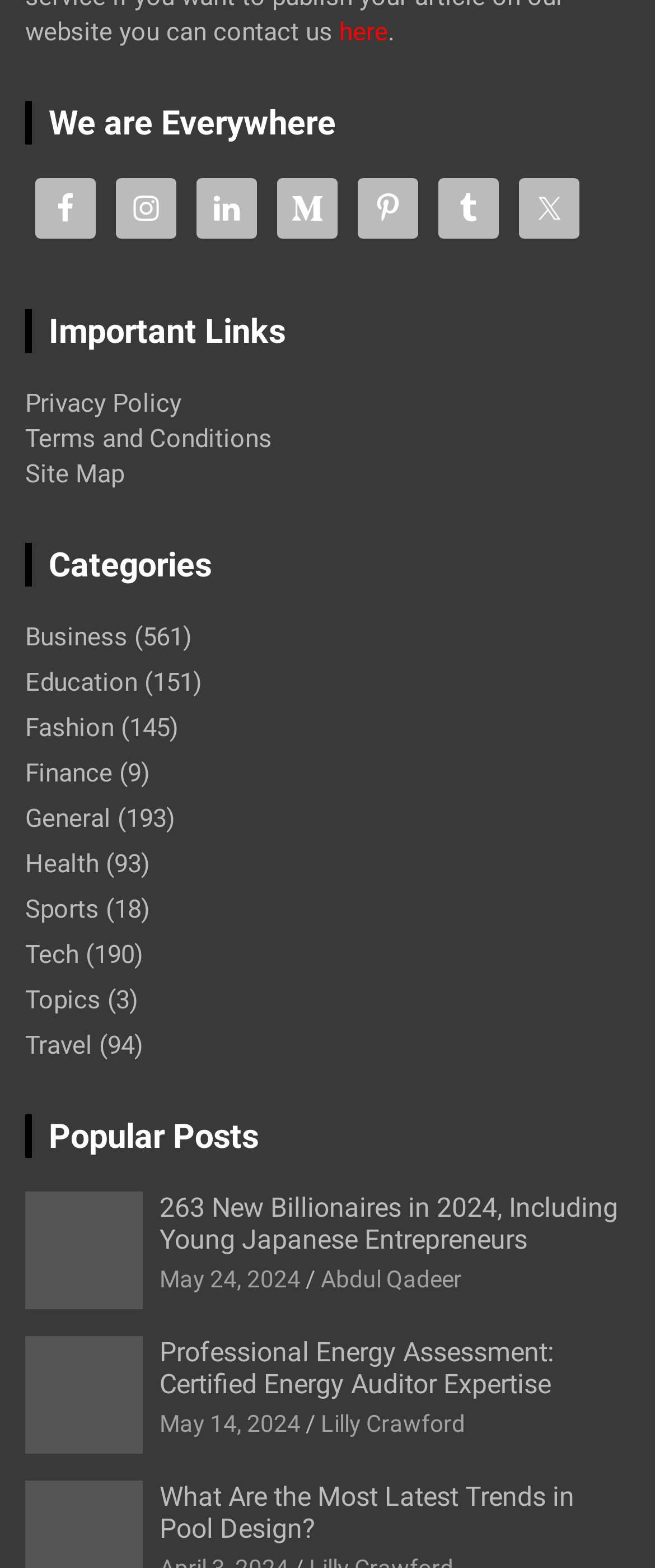Please provide the bounding box coordinate of the region that matches the element description: Create Account. Coordinates should be in the format (top-left x, top-left y, bottom-right x, bottom-right y) and all values should be between 0 and 1.

None